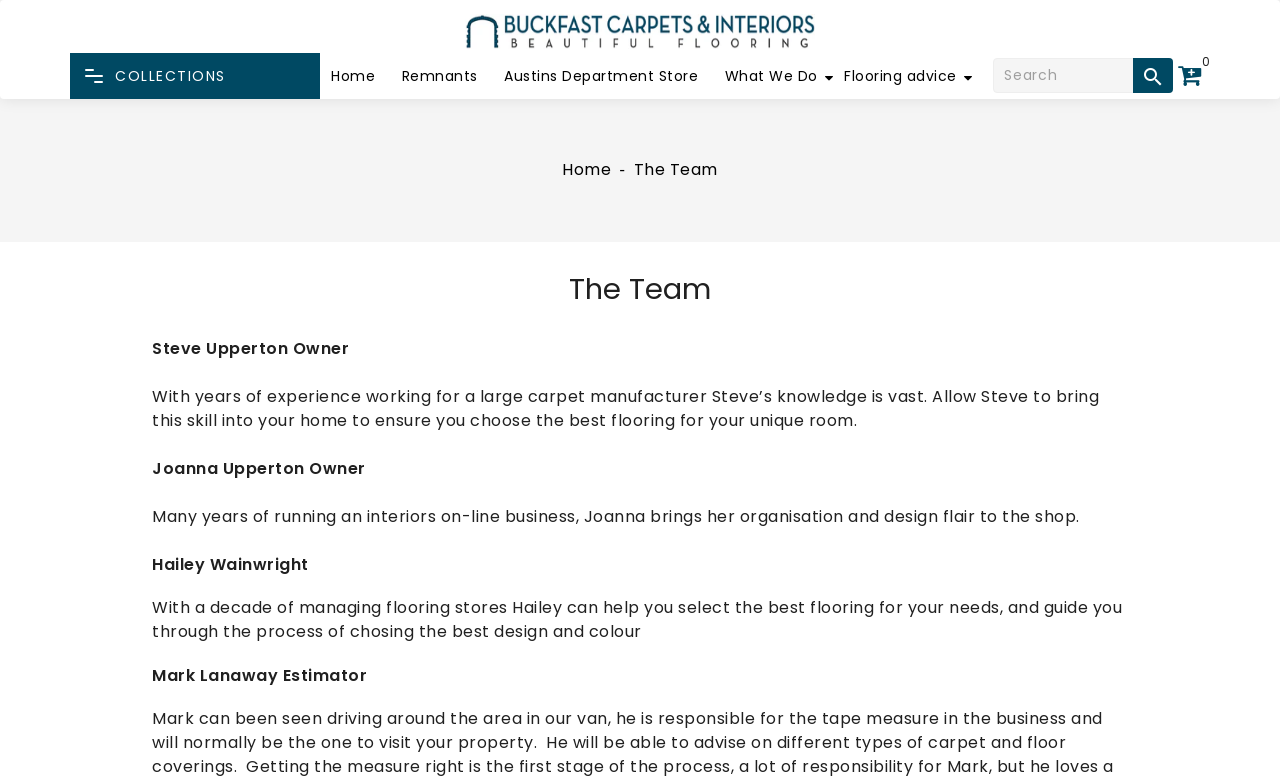Provide a thorough summary of the webpage.

This webpage is about "The Team" of a carpet store, Buckfast Carpets. At the top left corner, there is a link to the website's homepage, accompanied by a logo image. Below this, there is a heading "COLLECTIONS" and a navigation menu with links to different sections of the website, including "Home", "Remnants", "Austins Department Store", "What We Do", and "Flooring advice". 

To the right of the navigation menu, there is a search bar with a search button. Next to the search bar, there is a link with a superscript "0". 

In the main content area, there is a heading "The Team" followed by brief descriptions of four team members: Steve Upperton, Joanna Upperton, Hailey Wainwright, and Mark Lanaway. Each team member's description is accompanied by their title, such as "Owner" or "Estimator". The descriptions provide information about their experience and skills in the carpet industry.